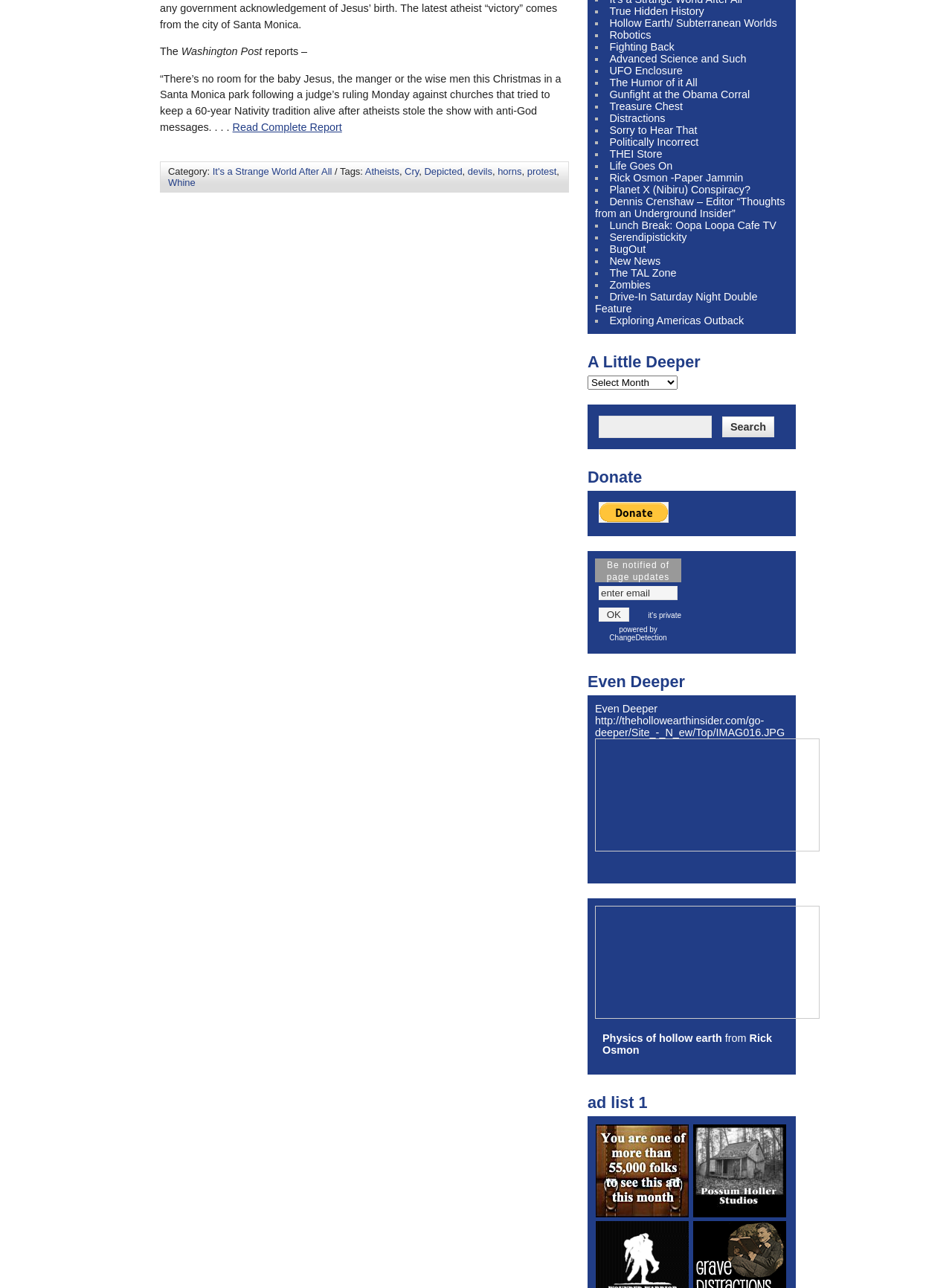Locate the bounding box of the user interface element based on this description: "Atheists".

[0.383, 0.129, 0.419, 0.137]